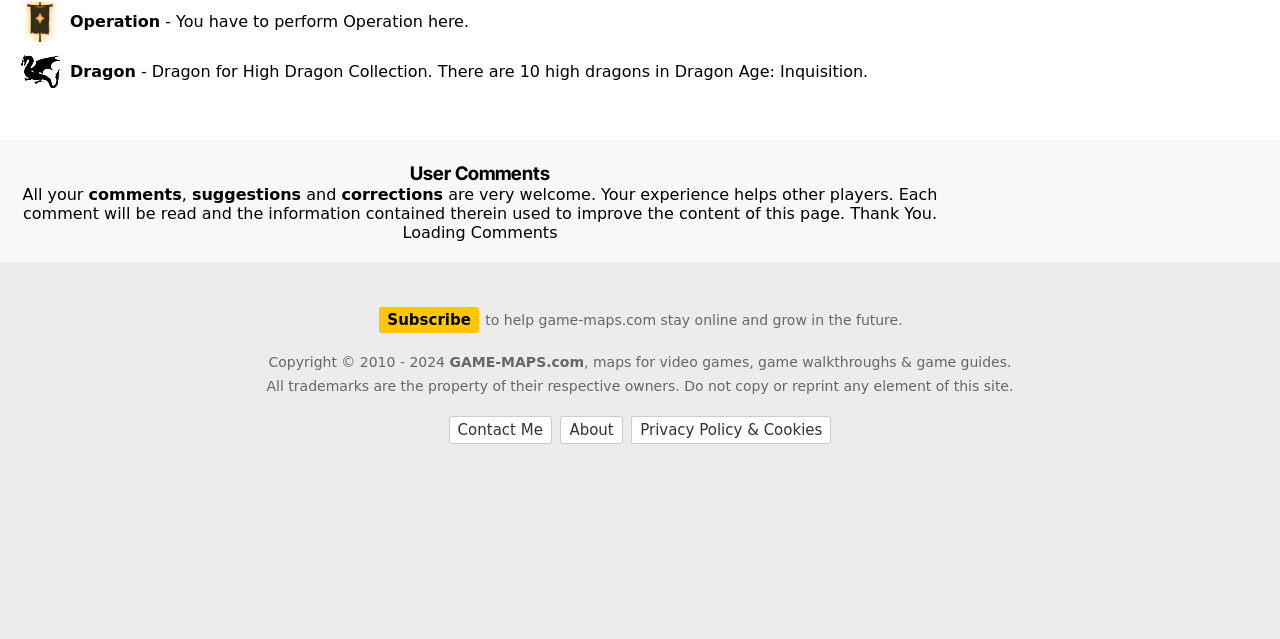Give a one-word or short-phrase answer to the following question: 
What is the topic of the webpage?

Dragon Age: Inquisition